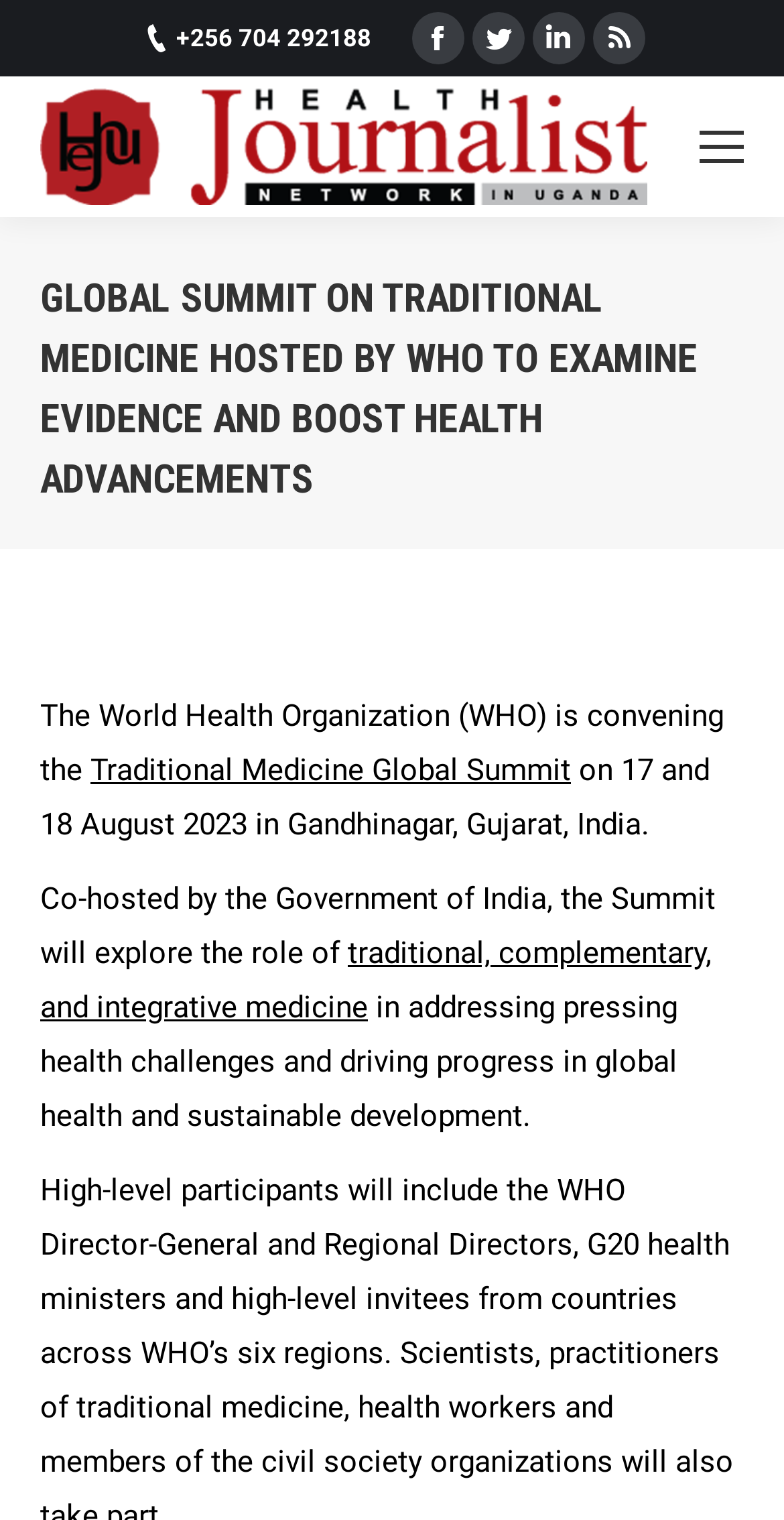Find the coordinates for the bounding box of the element with this description: "Facebook".

[0.524, 0.008, 0.591, 0.042]